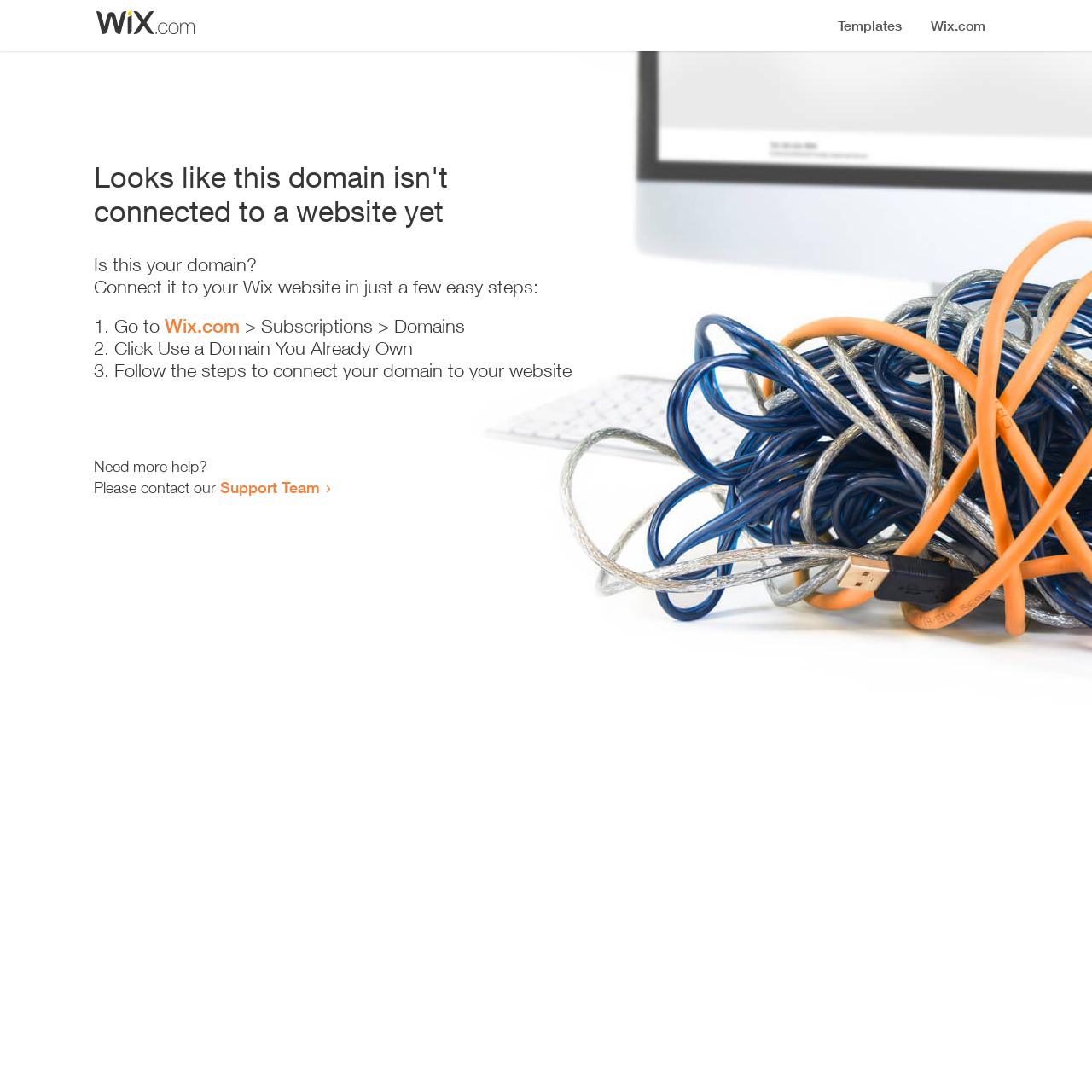Please find the top heading of the webpage and generate its text.

Looks like this domain isn't
connected to a website yet